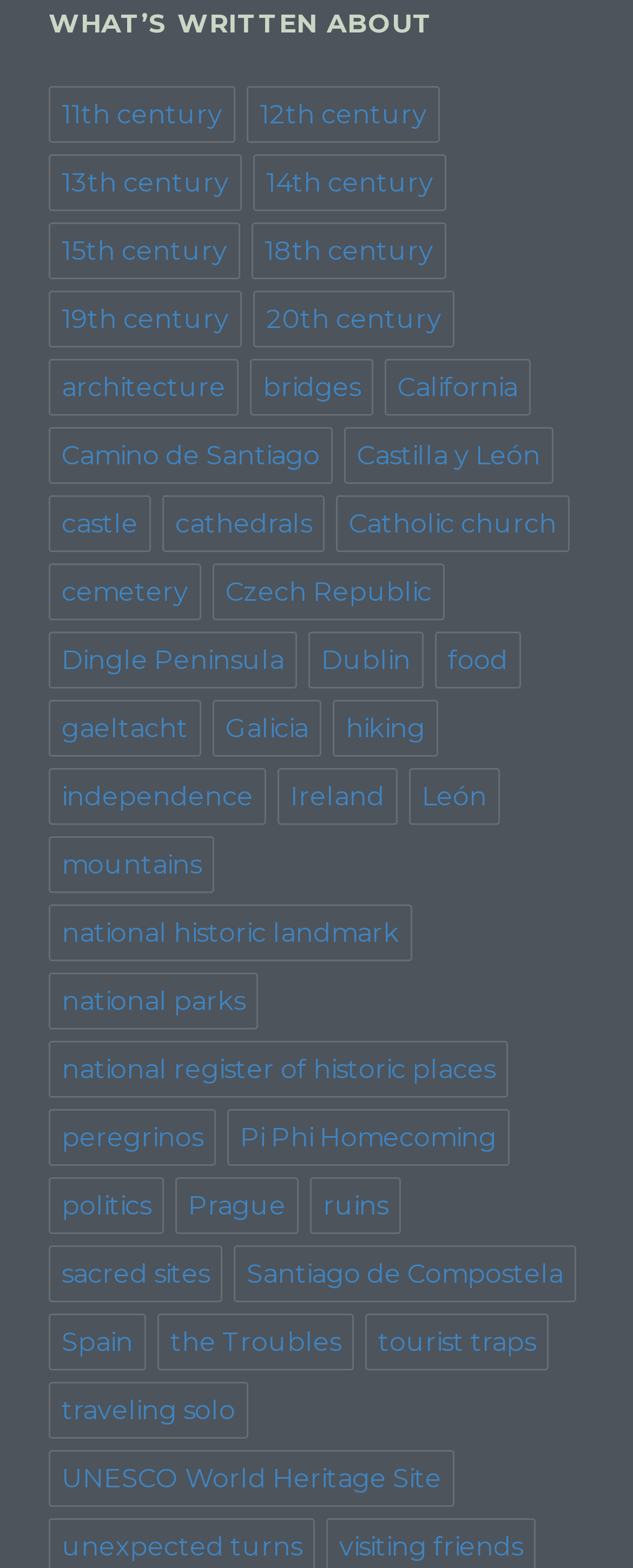Identify the bounding box coordinates of the section to be clicked to complete the task described by the following instruction: "Browse the link for UNESCO World Heritage Site". The coordinates should be four float numbers between 0 and 1, formatted as [left, top, right, bottom].

[0.077, 0.925, 0.718, 0.961]